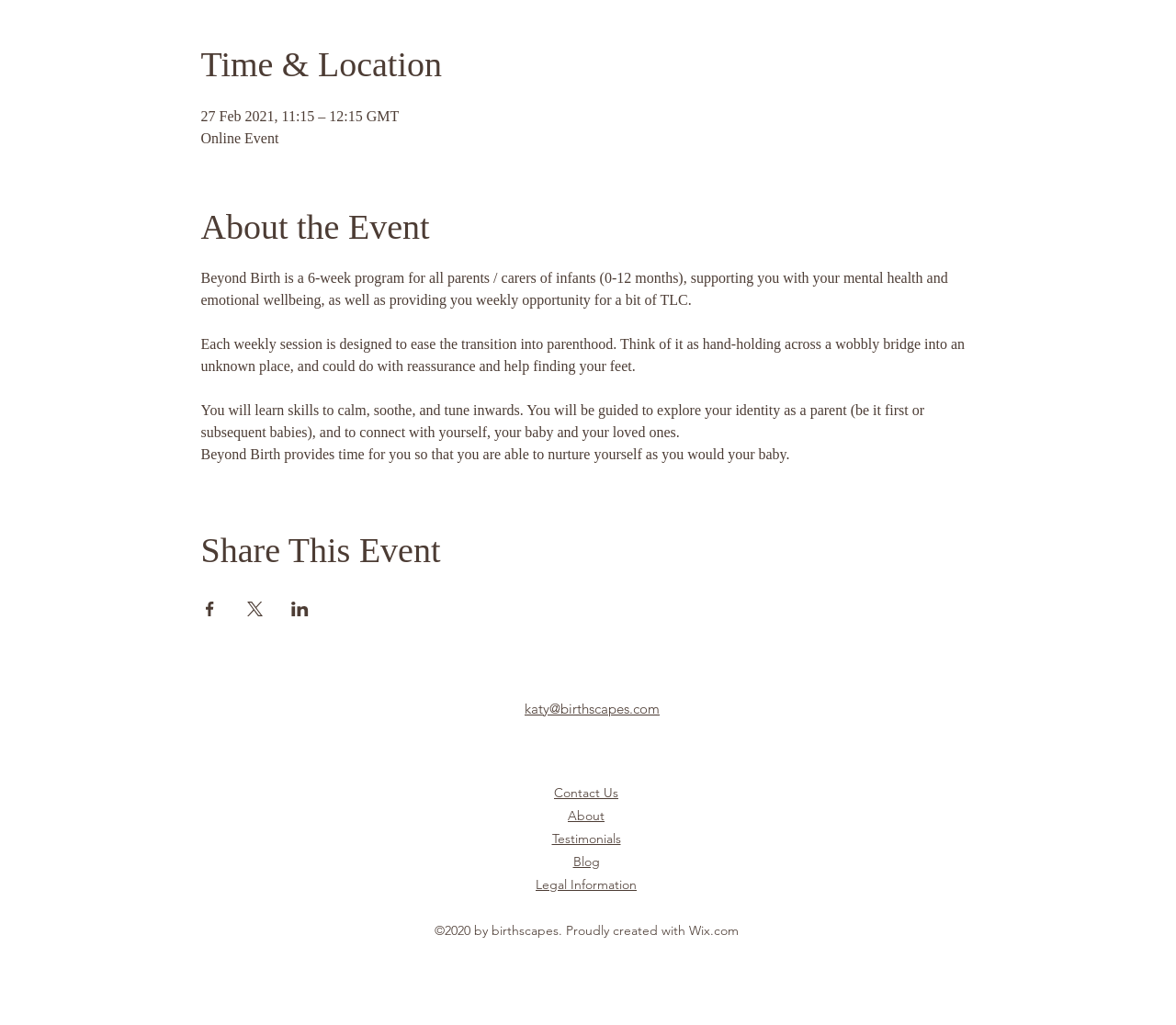Locate the coordinates of the bounding box for the clickable region that fulfills this instruction: "Share event on LinkedIn".

[0.247, 0.587, 0.262, 0.601]